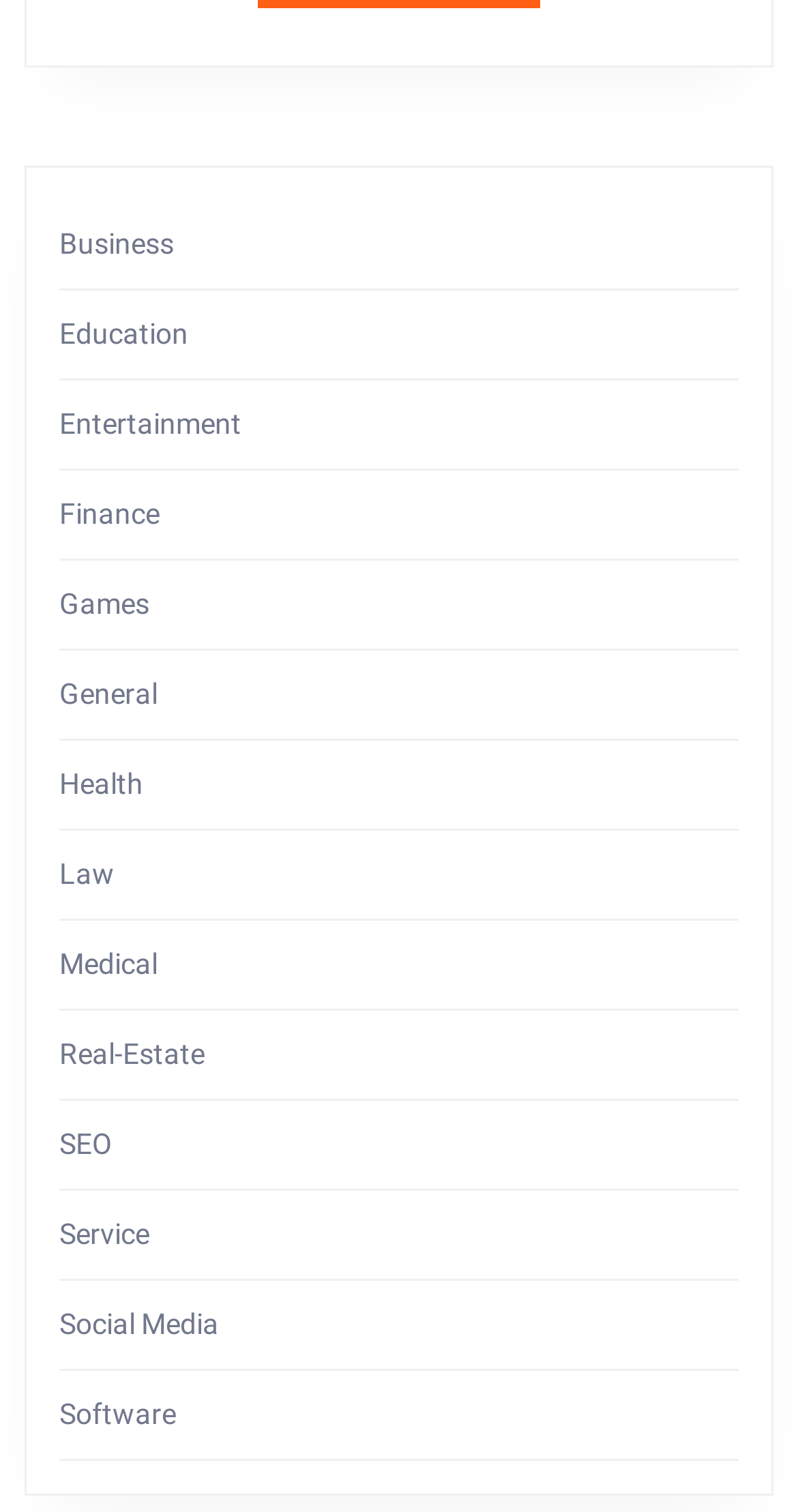Provide a one-word or one-phrase answer to the question:
How many categories are available on this webpage?

15 categories